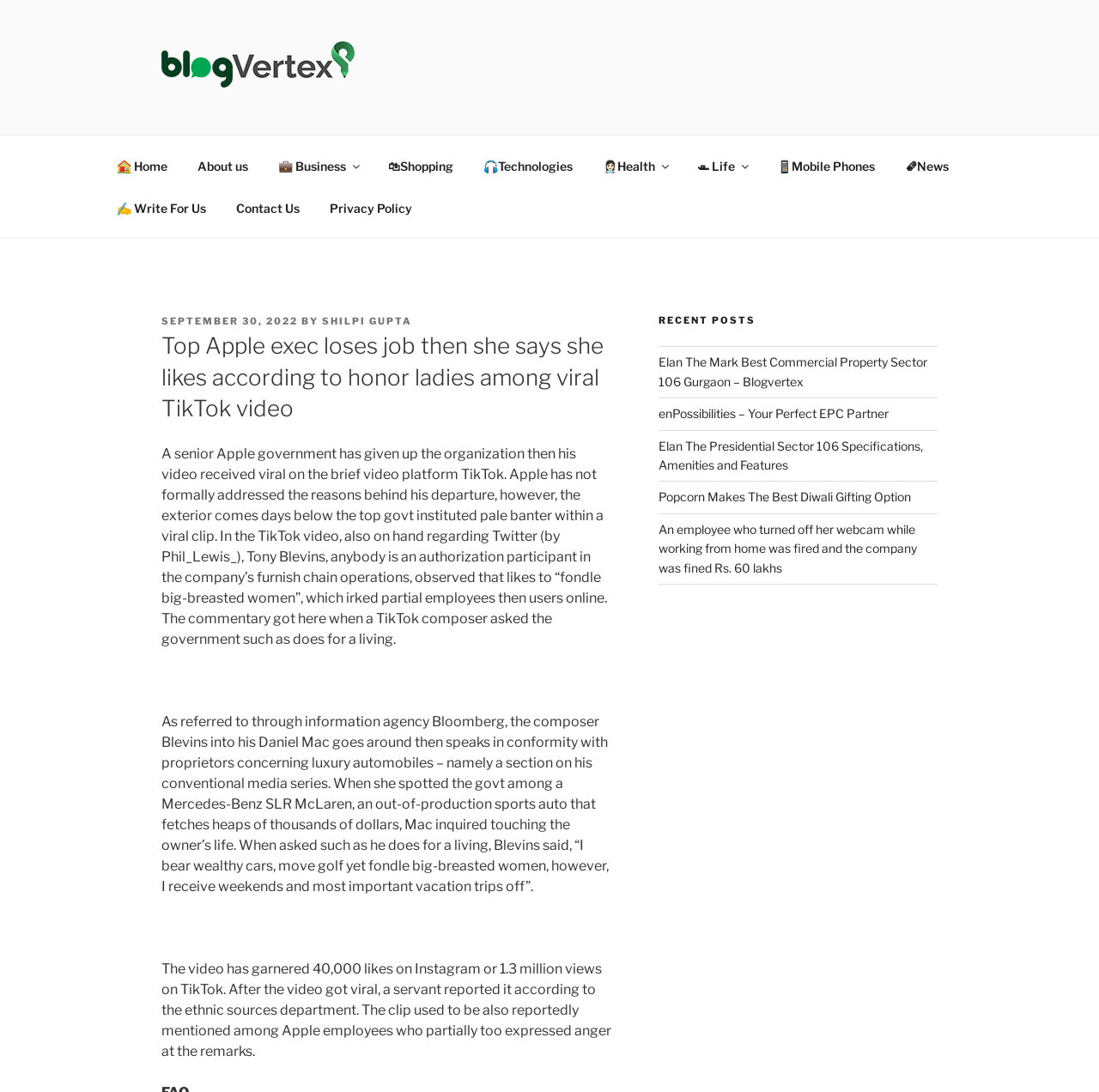Pinpoint the bounding box coordinates of the area that must be clicked to complete this instruction: "Check the 'About us' page".

[0.166, 0.132, 0.239, 0.171]